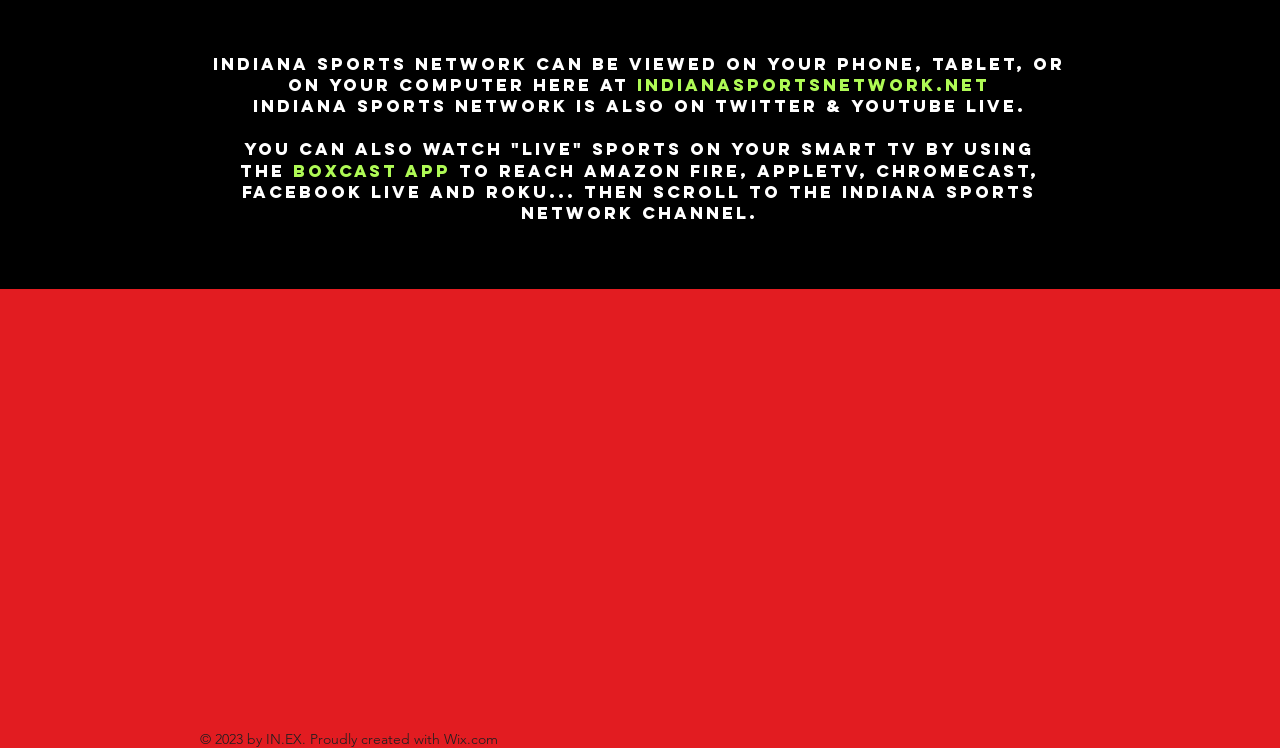Please determine the bounding box of the UI element that matches this description: cold chain logistics. The coordinates should be given as (top-left x, top-left y, bottom-right x, bottom-right y), with all values between 0 and 1.

None